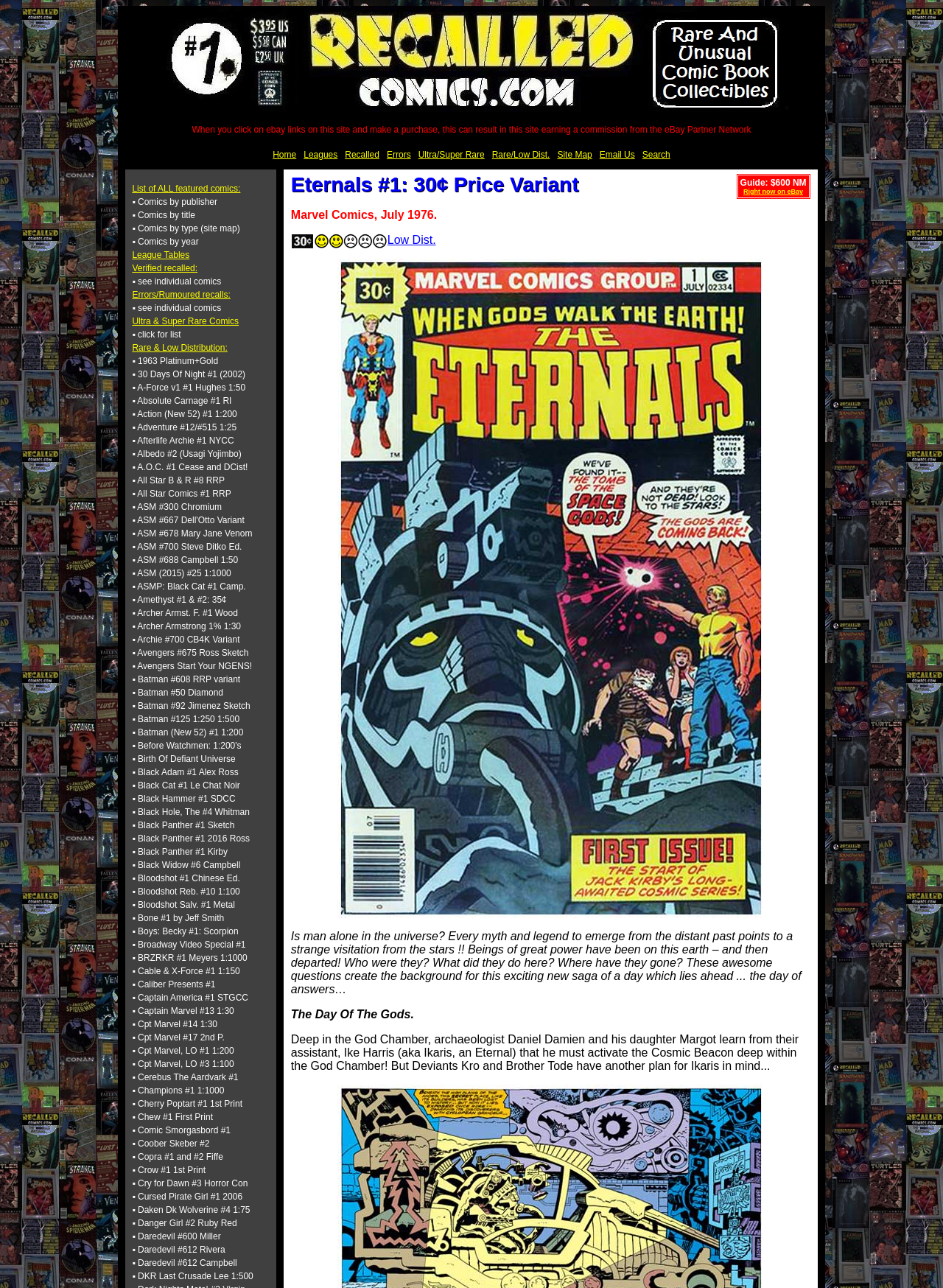Extract the primary heading text from the webpage.

Eternals #1: 30¢ Price Variant